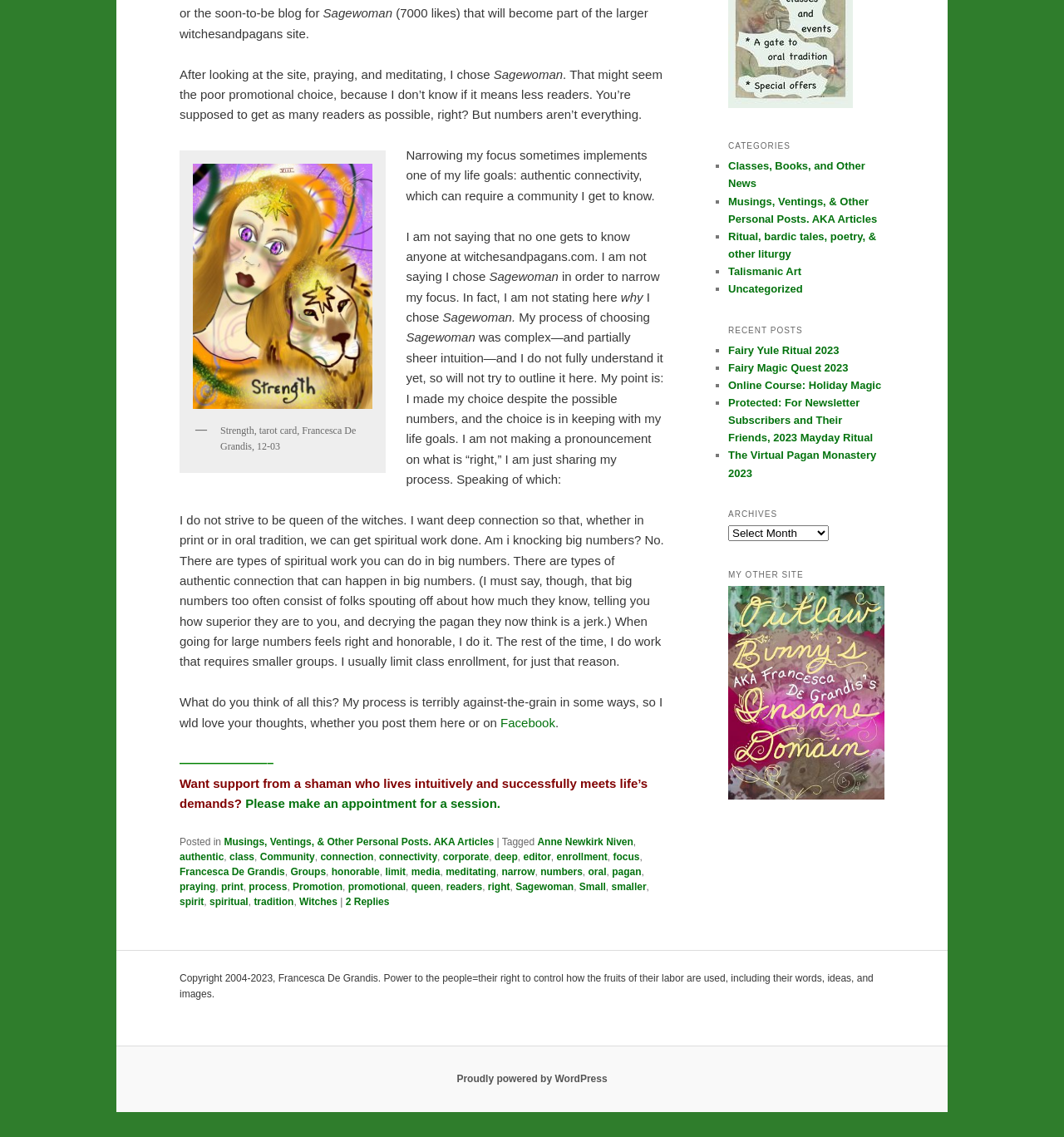Please determine the bounding box coordinates of the clickable area required to carry out the following instruction: "Click the link to view Francesca De Grandis' tarot card". The coordinates must be four float numbers between 0 and 1, represented as [left, top, right, bottom].

[0.176, 0.139, 0.355, 0.365]